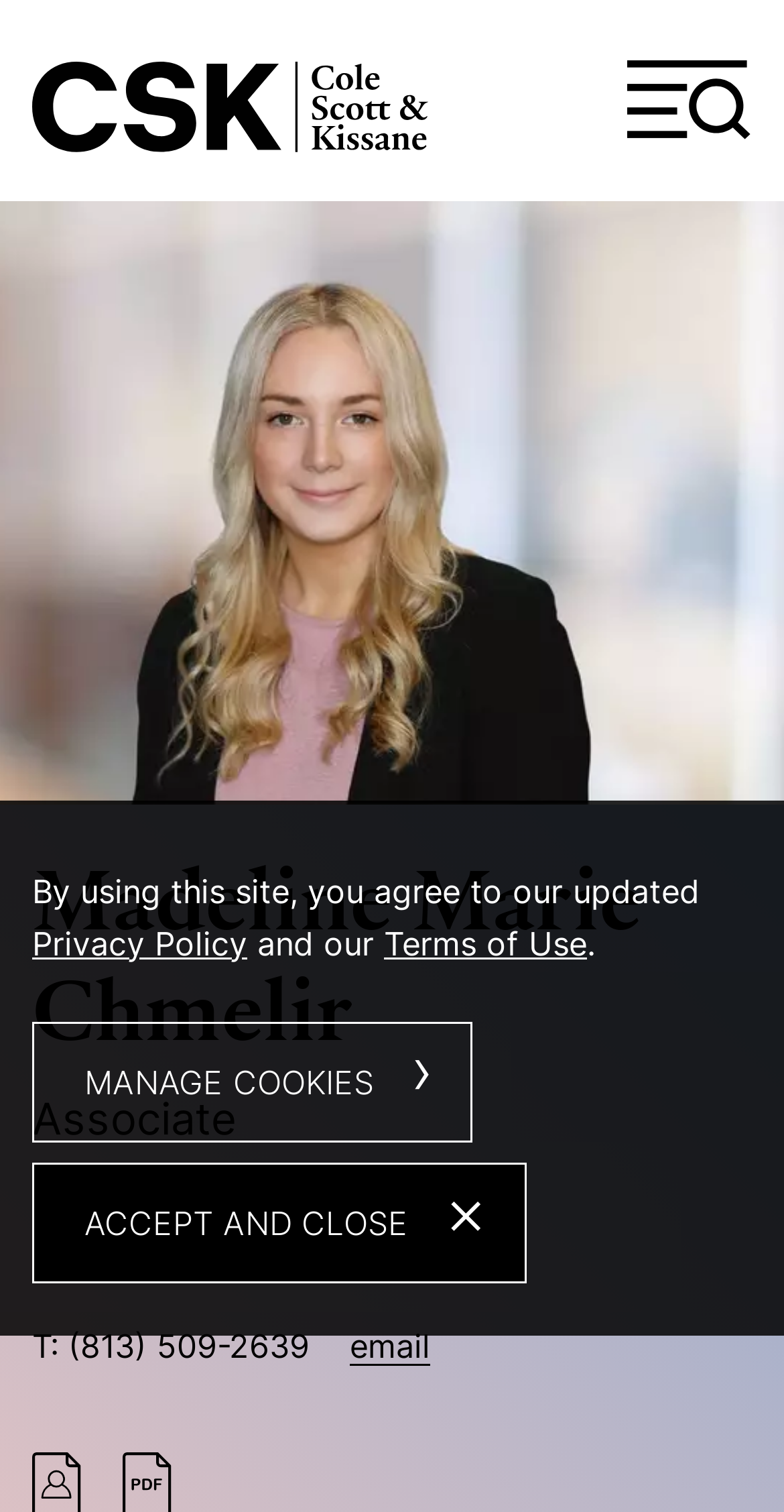What is Madeline Chmelir's job title?
Please utilize the information in the image to give a detailed response to the question.

I found the answer by looking at the heading 'Madeline Marie Chmelir' and the static text 'Associate' below it, which suggests that Madeline Chmelir is an Associate at Cole, Scott & Kissane, P.A.